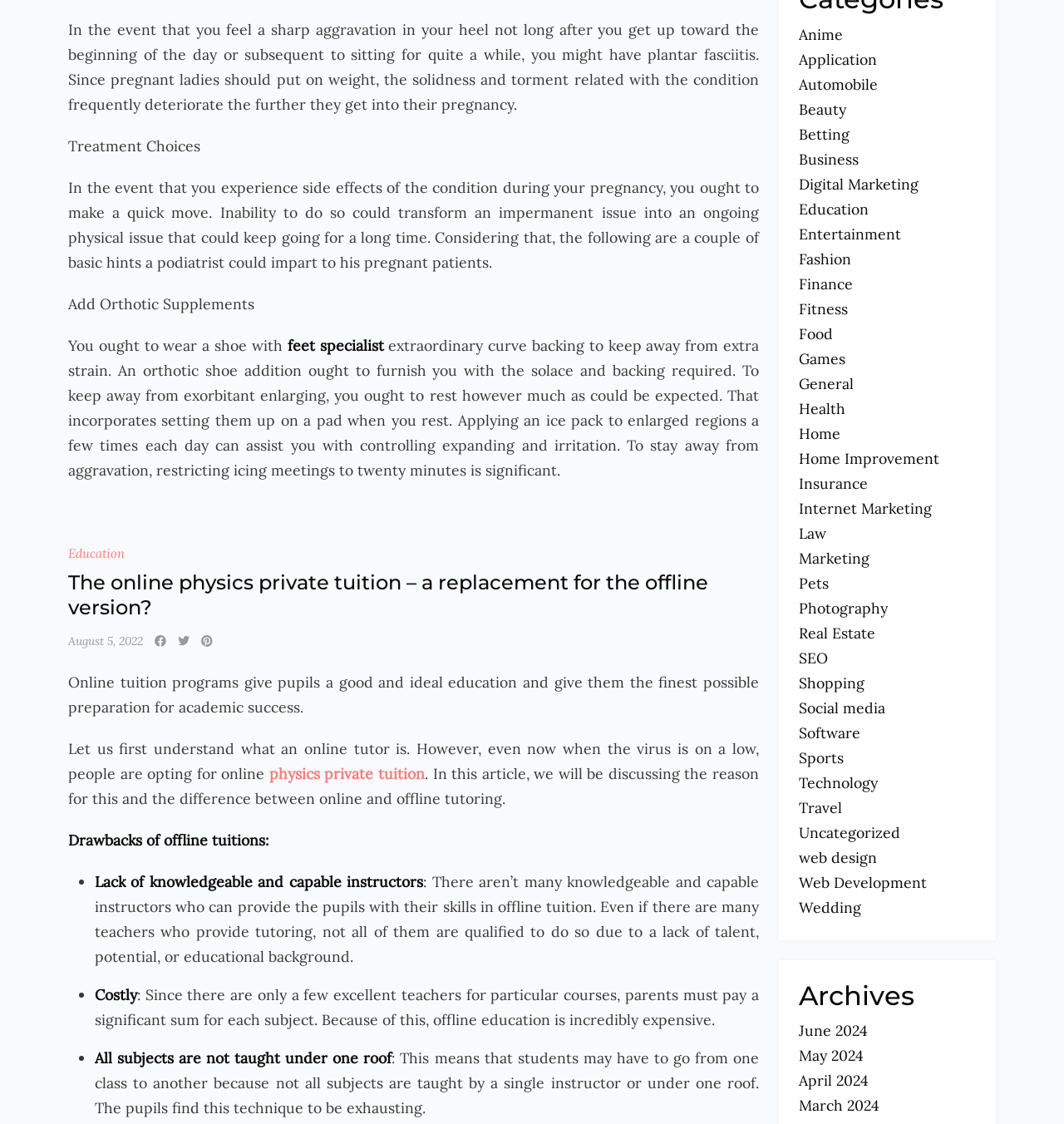Please find the bounding box coordinates of the element that needs to be clicked to perform the following instruction: "Click on 'The online physics private tuition – a replacement for the offline version?' link". The bounding box coordinates should be four float numbers between 0 and 1, represented as [left, top, right, bottom].

[0.064, 0.507, 0.666, 0.551]